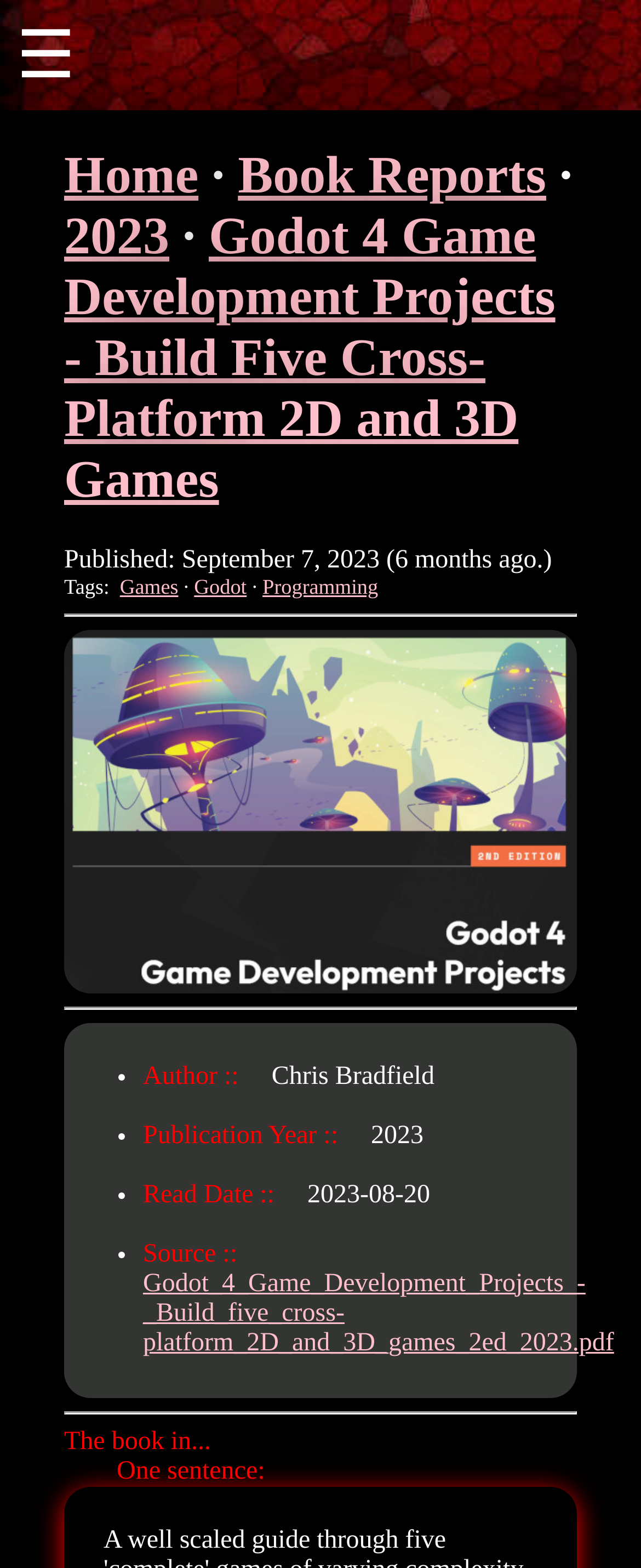Return the bounding box coordinates of the UI element that corresponds to this description: "Book Reports". The coordinates must be given as four float numbers in the range of 0 and 1, [left, top, right, bottom].

[0.371, 0.093, 0.852, 0.131]